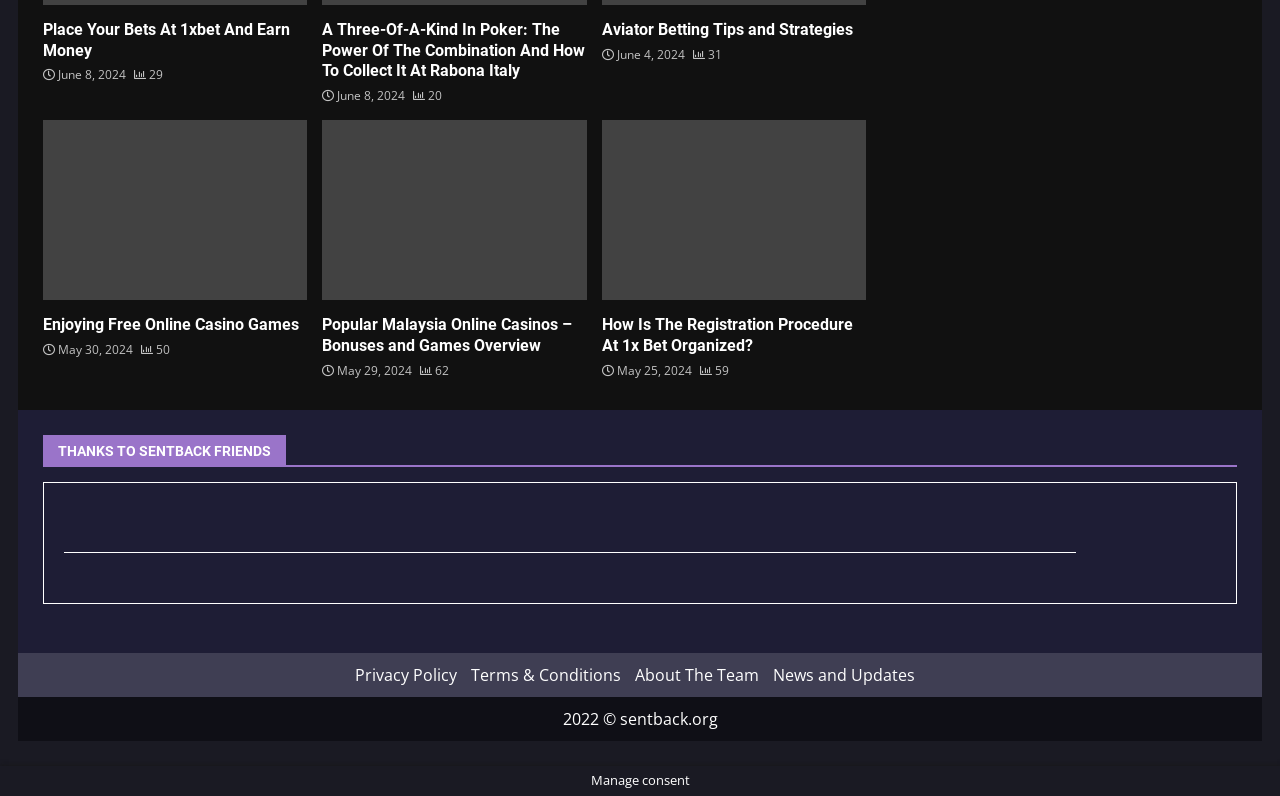Indicate the bounding box coordinates of the clickable region to achieve the following instruction: "Click on 'Privacy Policy'."

[0.277, 0.834, 0.357, 0.861]